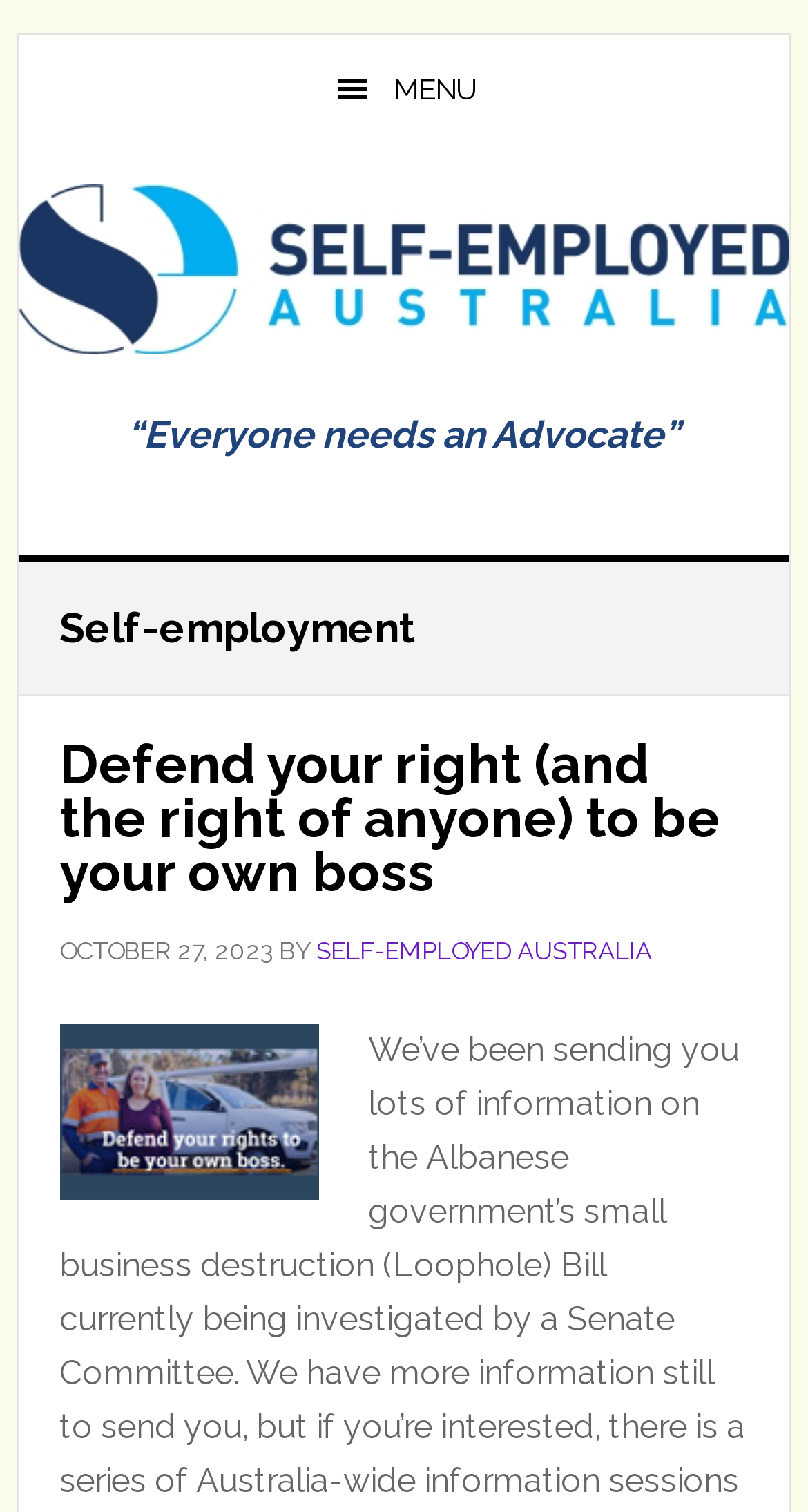Is there a menu button on the webpage?
Kindly give a detailed and elaborate answer to the question.

The presence of a button with the text ' MENU' suggests that there is a menu button on the webpage, which can be used to navigate to different sections or pages.